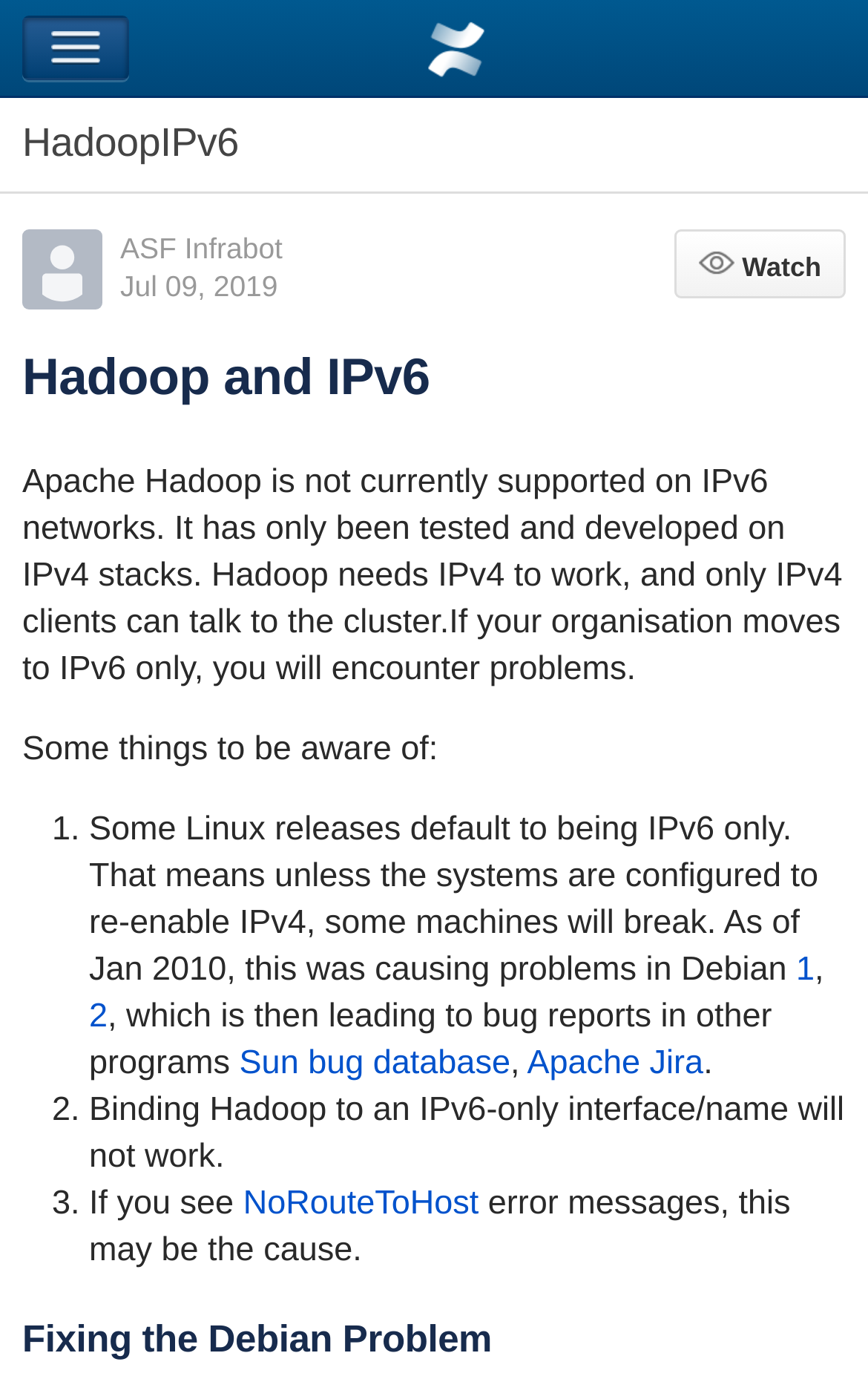Please identify the bounding box coordinates of the clickable area that will fulfill the following instruction: "View Domestic Assault". The coordinates should be in the format of four float numbers between 0 and 1, i.e., [left, top, right, bottom].

None